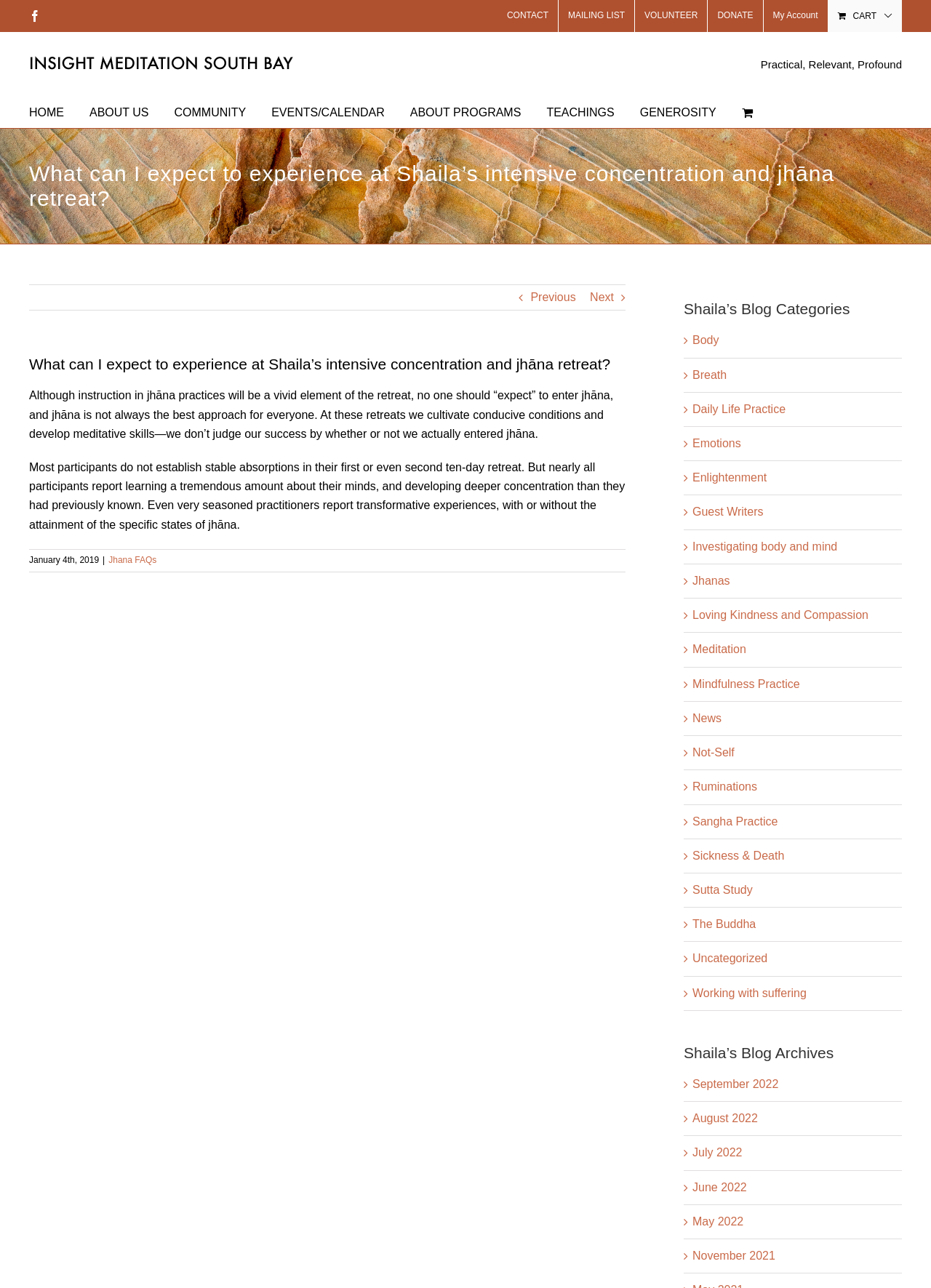Please locate the bounding box coordinates of the region I need to click to follow this instruction: "Open the MENU".

None